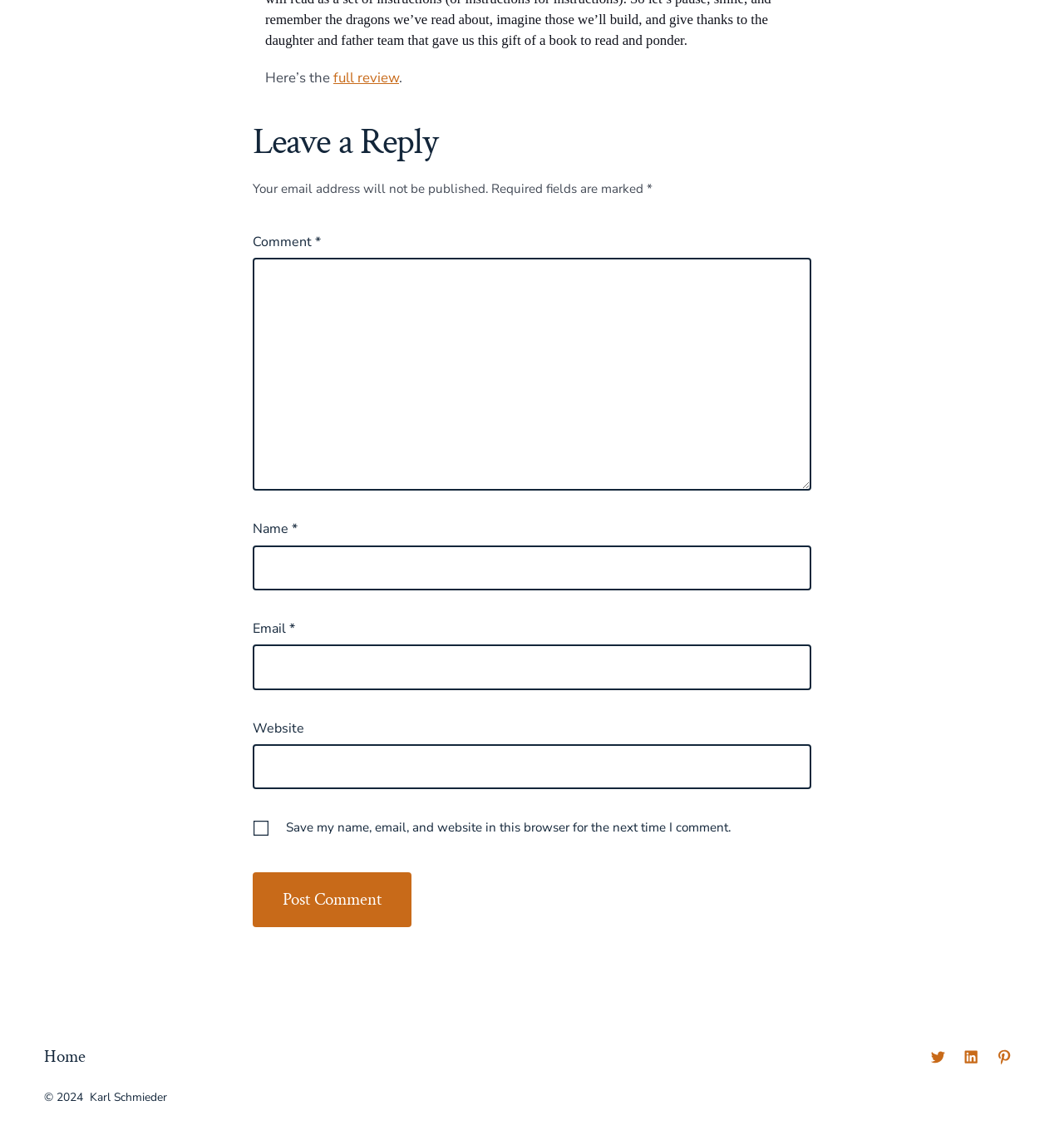Please look at the image and answer the question with a detailed explanation: What is the name of the author of this webpage?

The name of the author of this webpage is 'Karl Schmieder' which is indicated by the StaticText element 'Karl Schmieder' with bounding box coordinates [0.085, 0.951, 0.157, 0.965] at the bottom of the webpage.